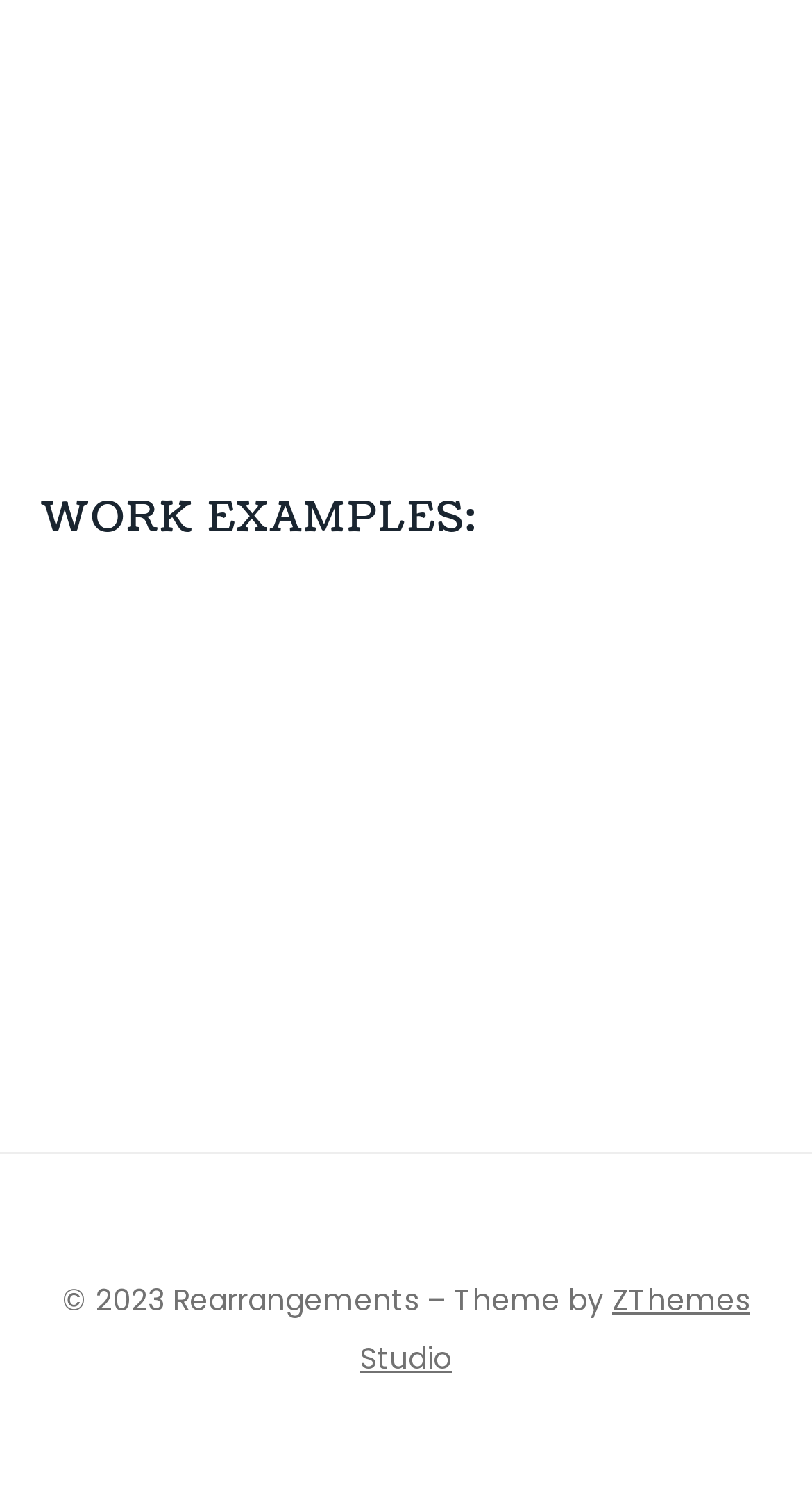Give a one-word or short phrase answer to the question: 
What is the text above the first image?

WORK EXAMPLES: